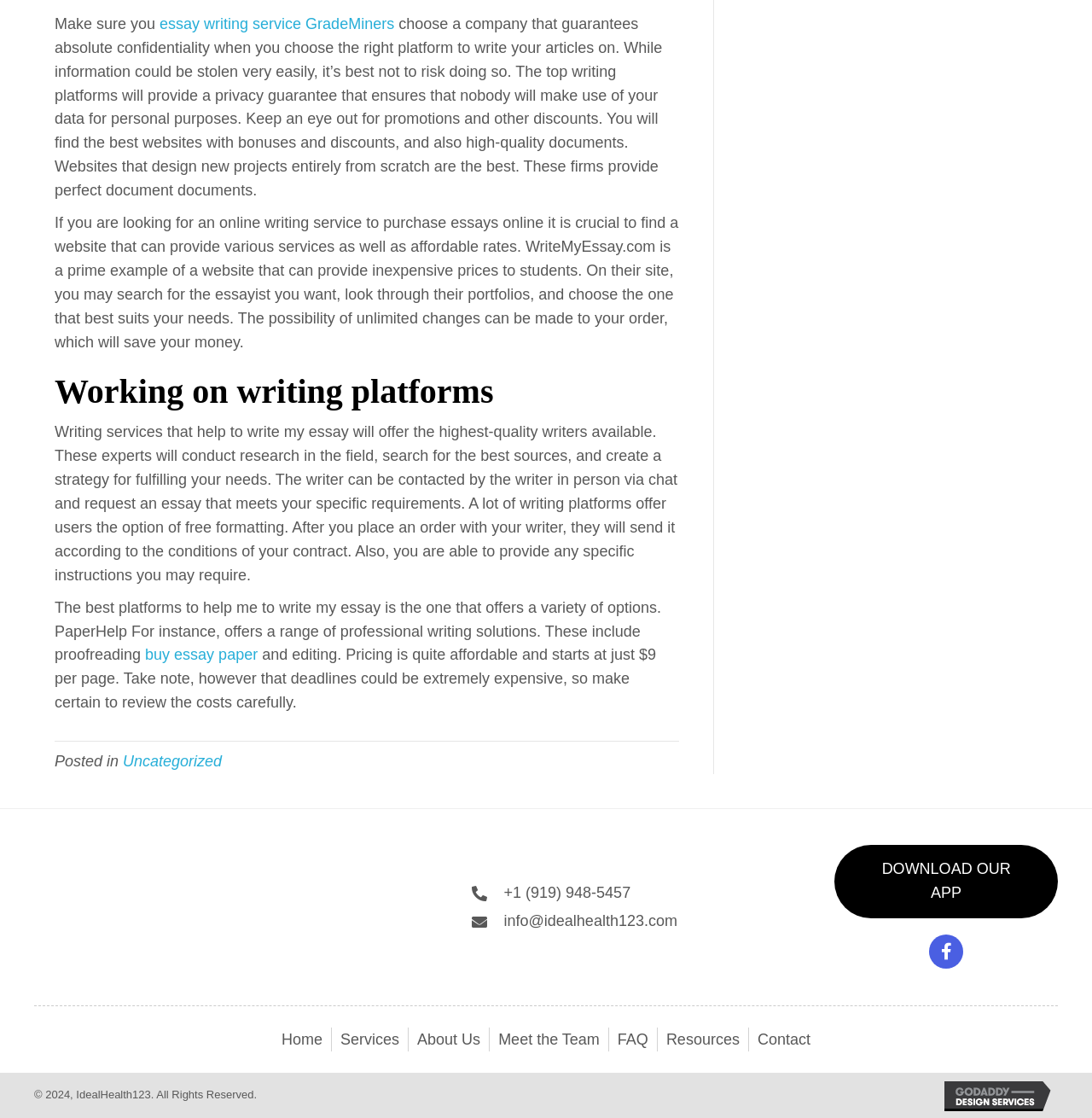Identify the coordinates of the bounding box for the element described below: "About Us". Return the coordinates as four float numbers between 0 and 1: [left, top, right, bottom].

[0.374, 0.919, 0.448, 0.94]